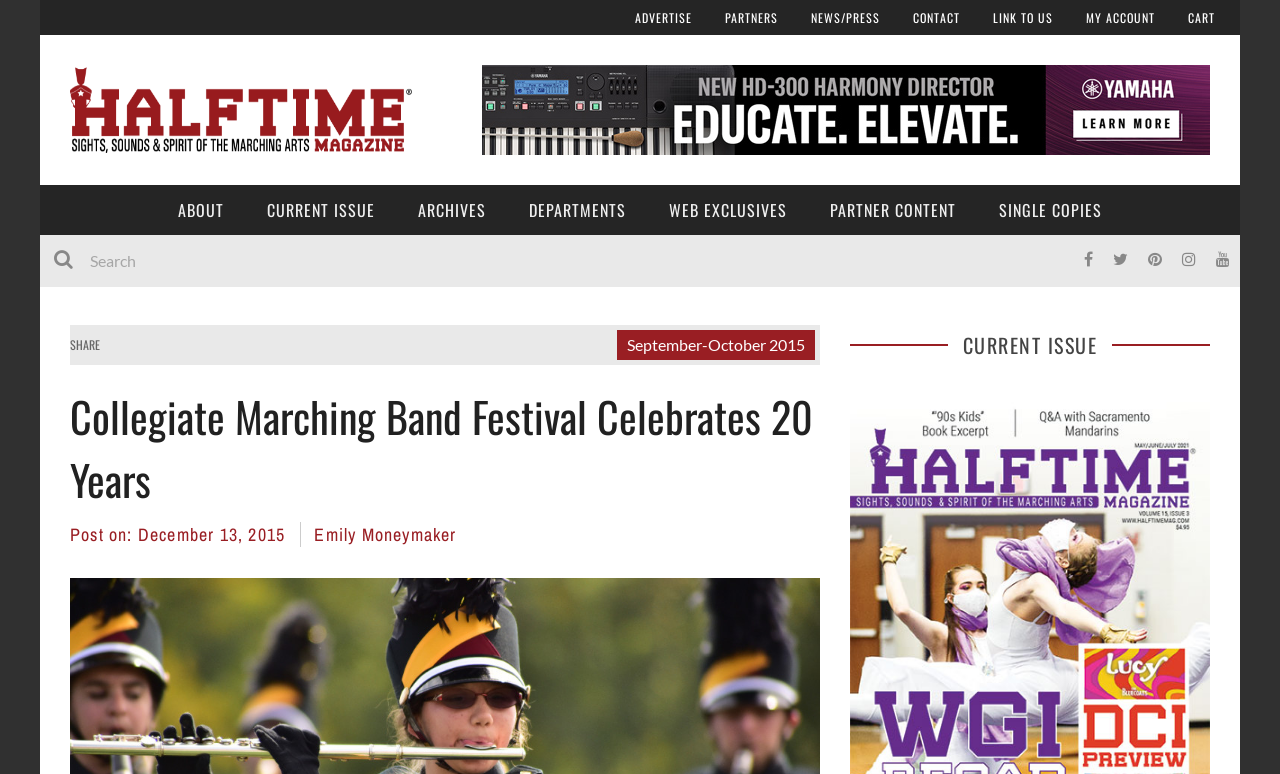Identify the bounding box for the element characterized by the following description: "input value="Search" name="s" value="Search"".

[0.031, 0.304, 0.5, 0.371]